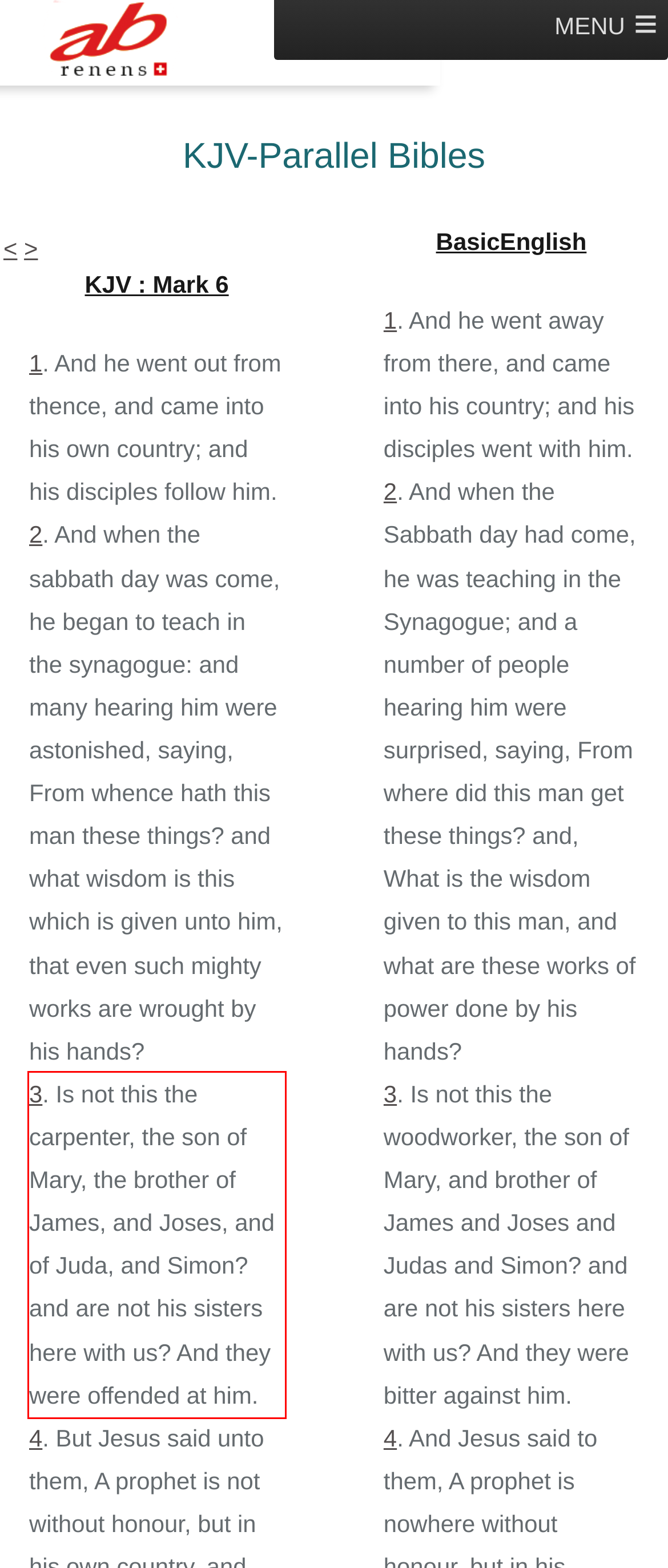In the screenshot of the webpage, find the red bounding box and perform OCR to obtain the text content restricted within this red bounding box.

3. Is not this the carpenter, the son of Mary, the brother of James, and Joses, and of Juda, and Simon? and are not his sisters here with us? And they were offended at him.